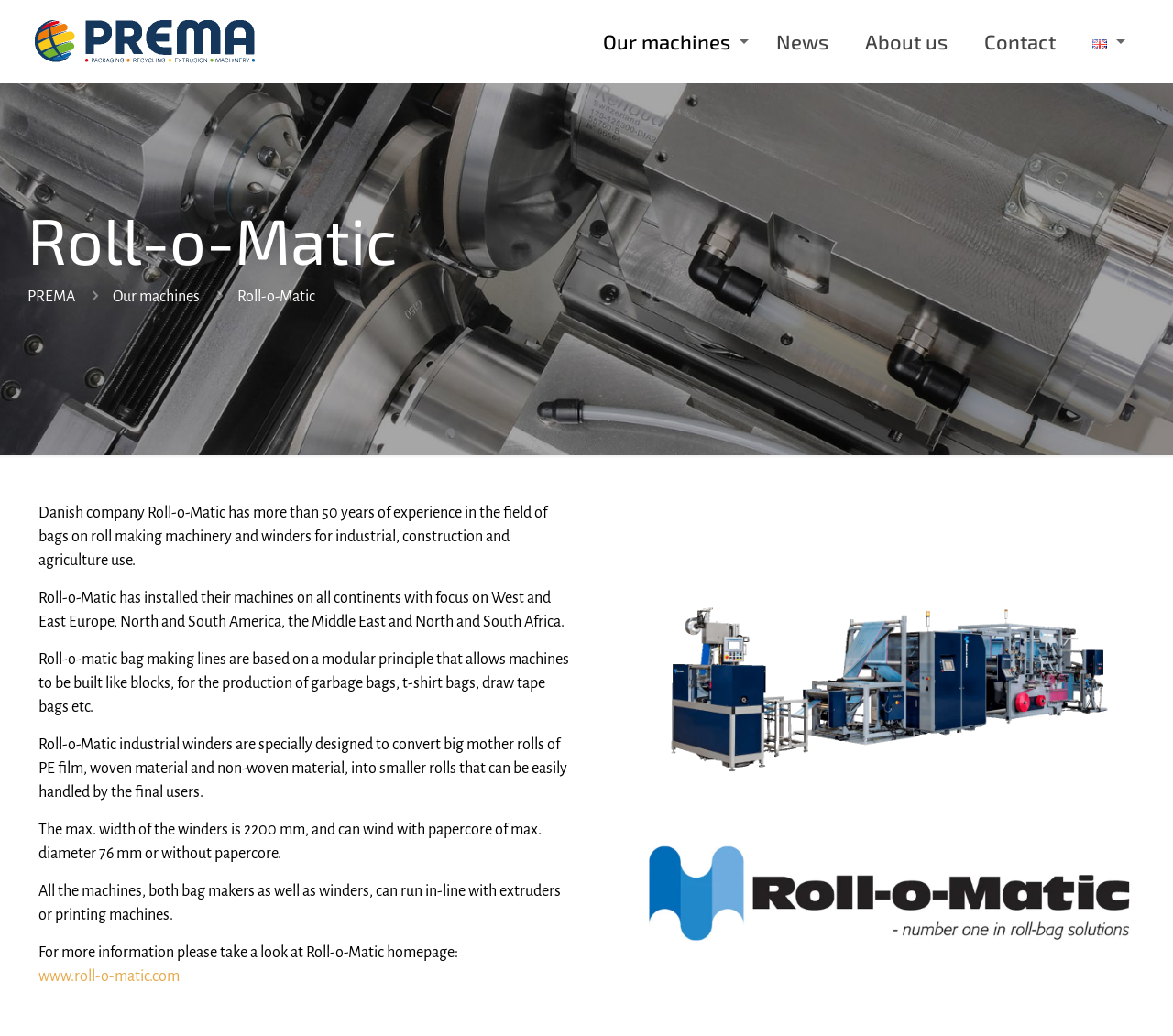Elaborate on the webpage's design and content in a detailed caption.

The webpage is about Roll-o-Matic, a Danish company with over 50 years of experience in making machinery and winders for bags on roll. At the top left corner, there is a Prema logo header, which is an image linked to the Prema Europe website. Next to it, there are five links: "Our machines", "News", "About us", "Contact", and "English", which are aligned horizontally.

Below the links, there is a large heading "Roll-o-Matic" that spans almost the entire width of the page. Underneath the heading, there are three links: "PREMA", "Our machines", and a text "Roll-o-Matic" that is not linked.

The main content of the page is a series of paragraphs that describe the company's experience, products, and capabilities. The text is divided into six sections, each describing a different aspect of the company's business, such as its global presence, modular machine design, and industrial winders.

On the right side of the page, there is a large image "Delta Roll o matic 1" that takes up about half of the page's height. Below the image, there is a link "Image with links" that contains a smaller image of the Roll-o-Matic logo.

At the bottom of the page, there is a link to the company's homepage, "www.roll-o-matic.com", which is preceded by a text inviting visitors to take a look at the website for more information.